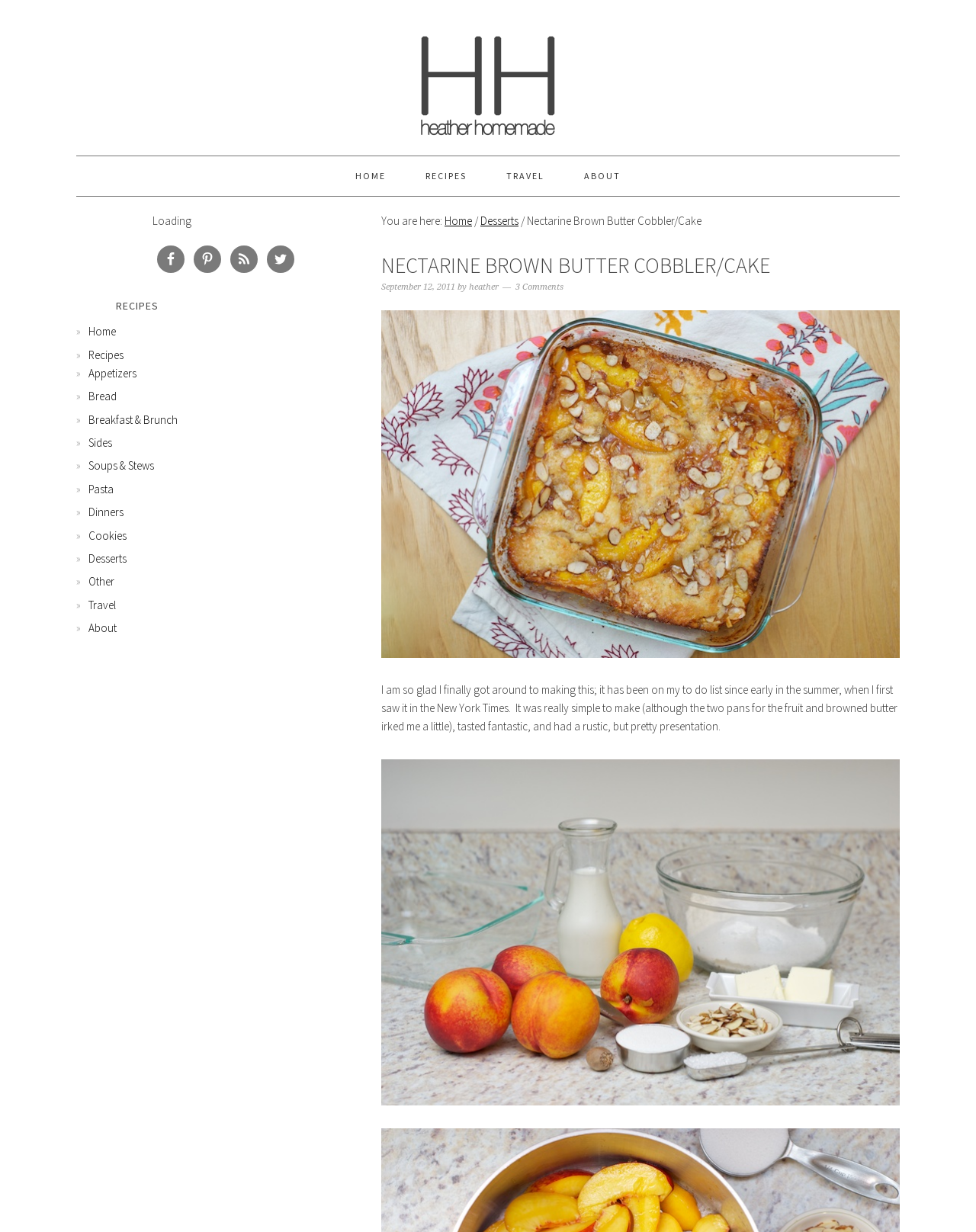Please answer the following question using a single word or phrase: 
What is the category of the current recipe?

Desserts